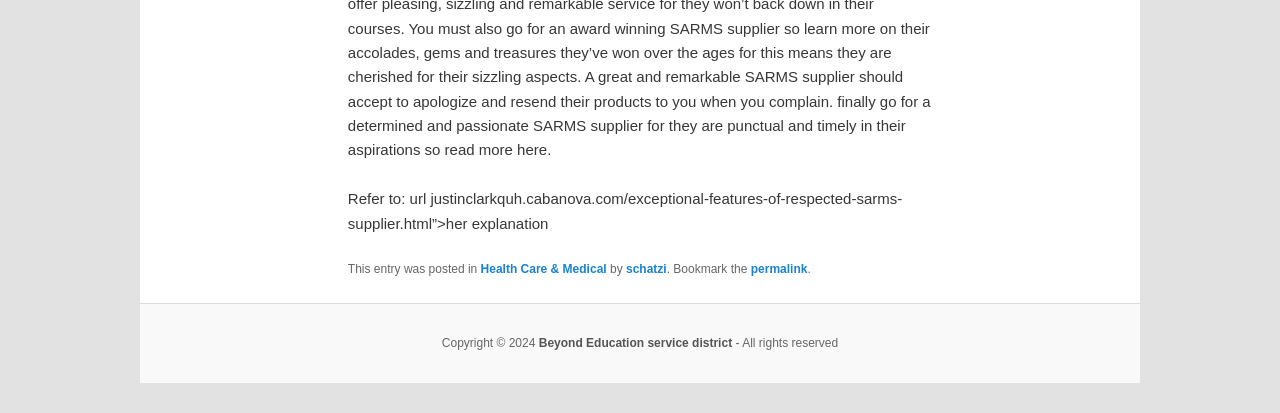What is the service district mentioned in the footer?
Please look at the screenshot and answer in one word or a short phrase.

Beyond Education service district